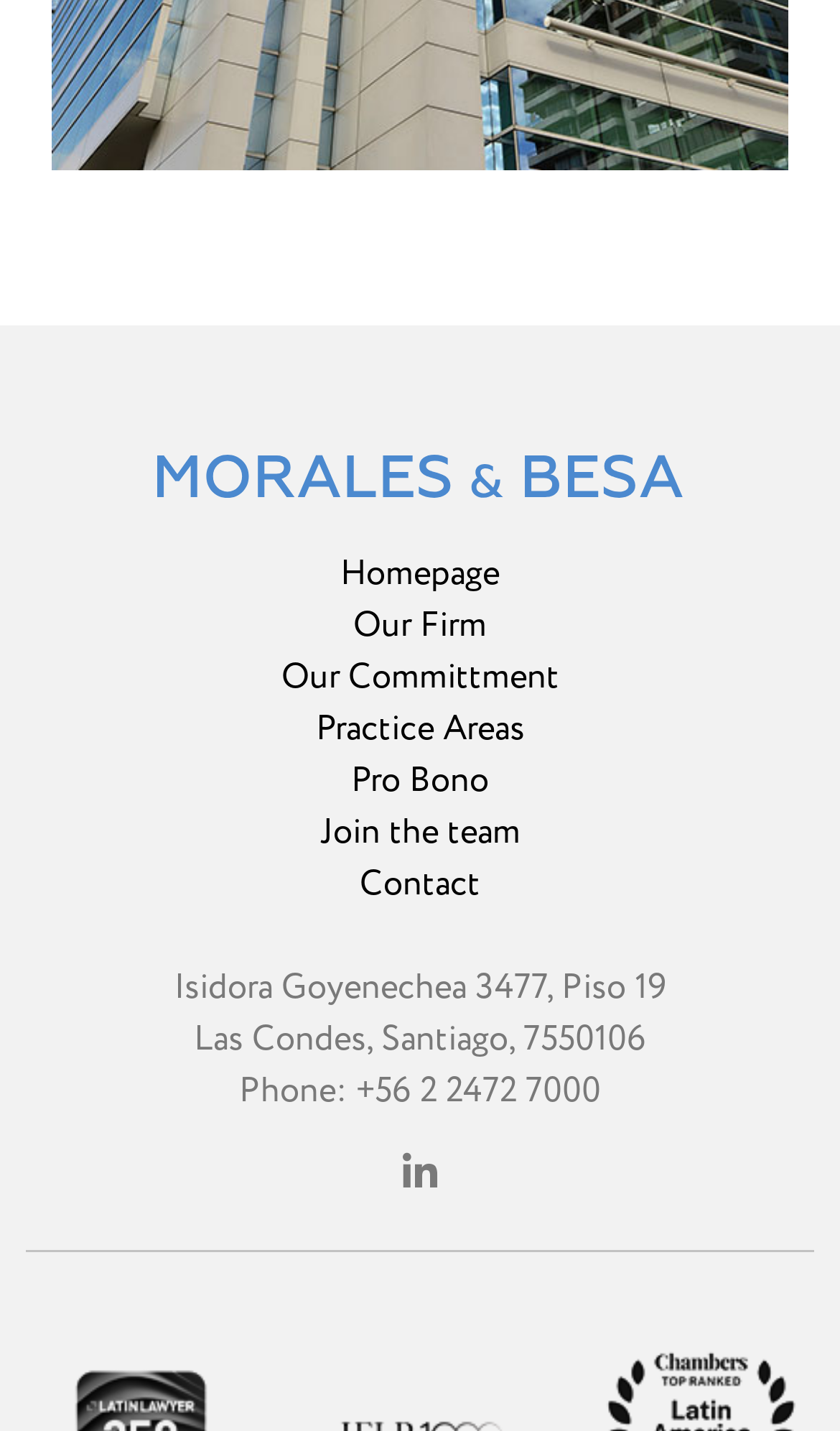What is the address of the law firm?
Refer to the image and provide a one-word or short phrase answer.

Isidora Goyenechea 3477, Piso 19 Las Condes, Santiago, 7550106